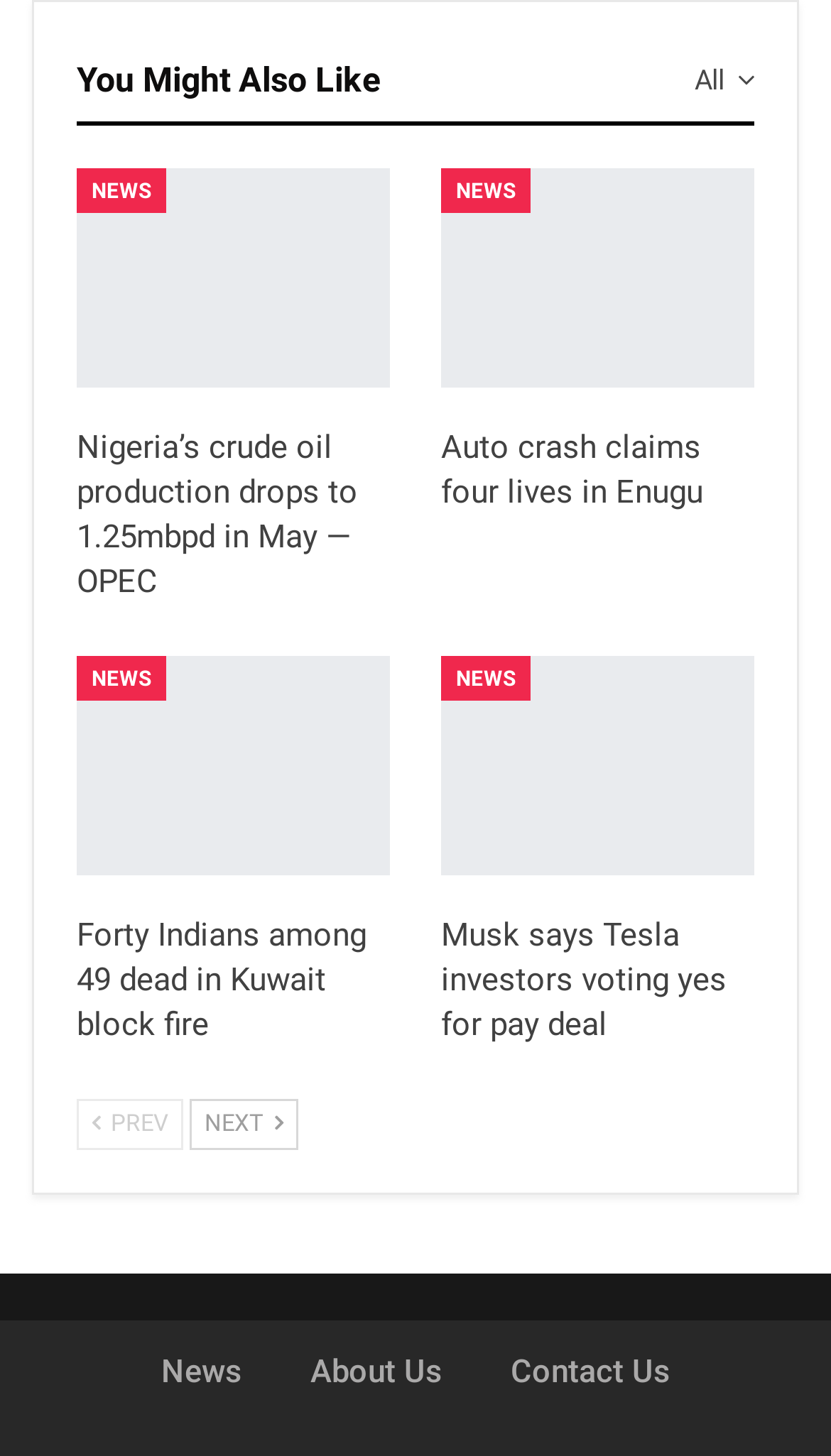Can you find the bounding box coordinates for the UI element given this description: "News"? Provide the coordinates as four float numbers between 0 and 1: [left, top, right, bottom].

[0.531, 0.116, 0.638, 0.146]